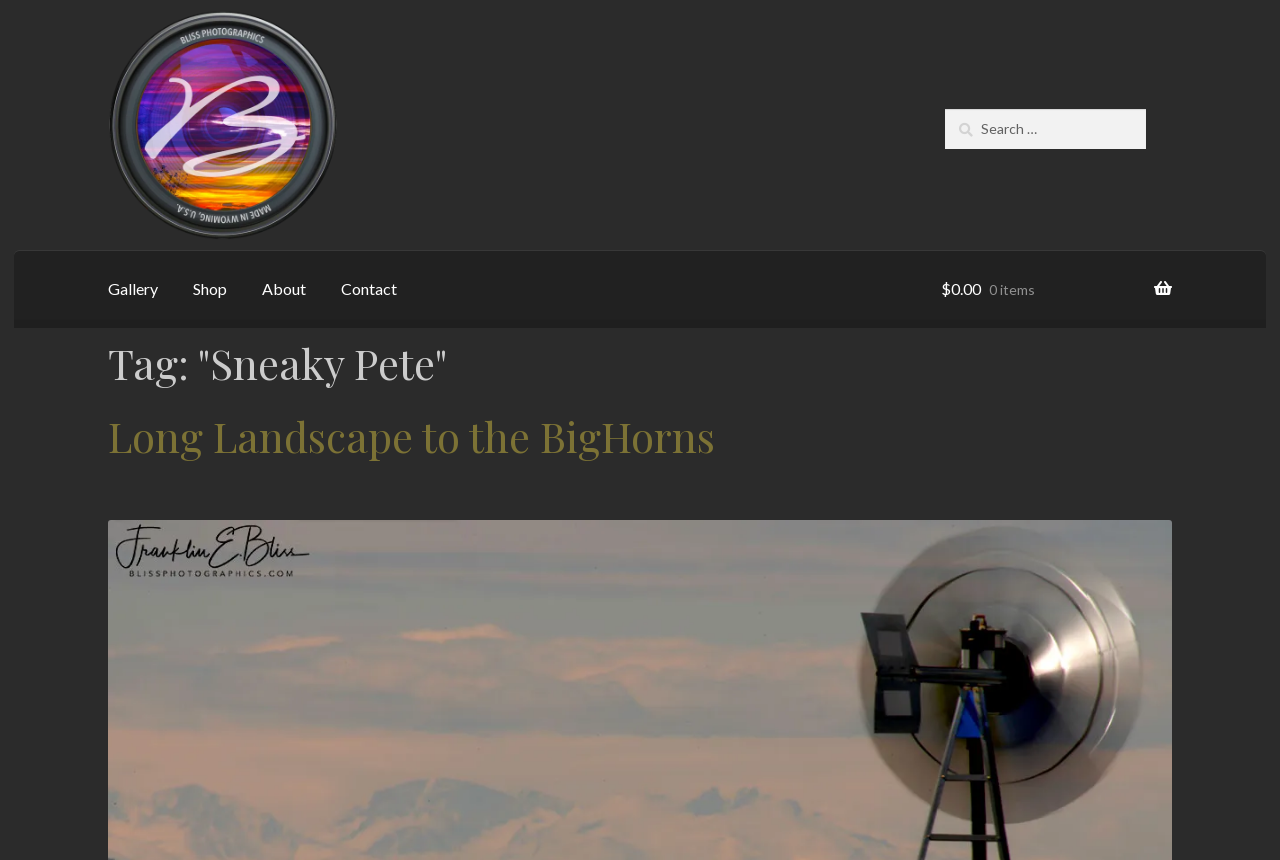Given the element description, predict the bounding box coordinates in the format (top-left x, top-left y, bottom-right x, bottom-right y). Make sure all values are between 0 and 1. Here is the element description: $0.00 0 items

[0.735, 0.291, 0.916, 0.381]